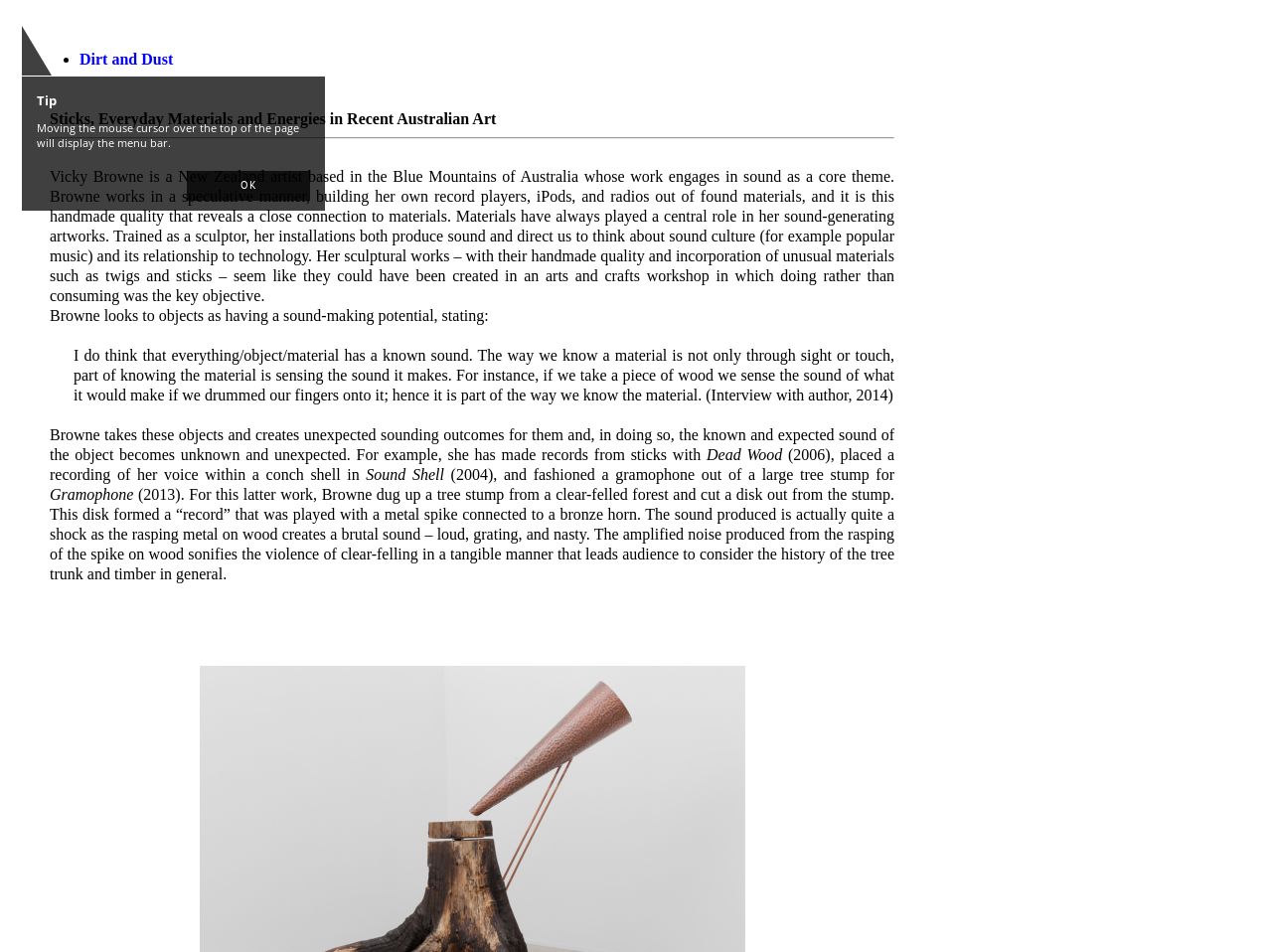Please find the bounding box coordinates in the format (top-left x, top-left y, bottom-right x, bottom-right y) for the given element description. Ensure the coordinates are floating point numbers between 0 and 1. Description: Remove the extensions

None